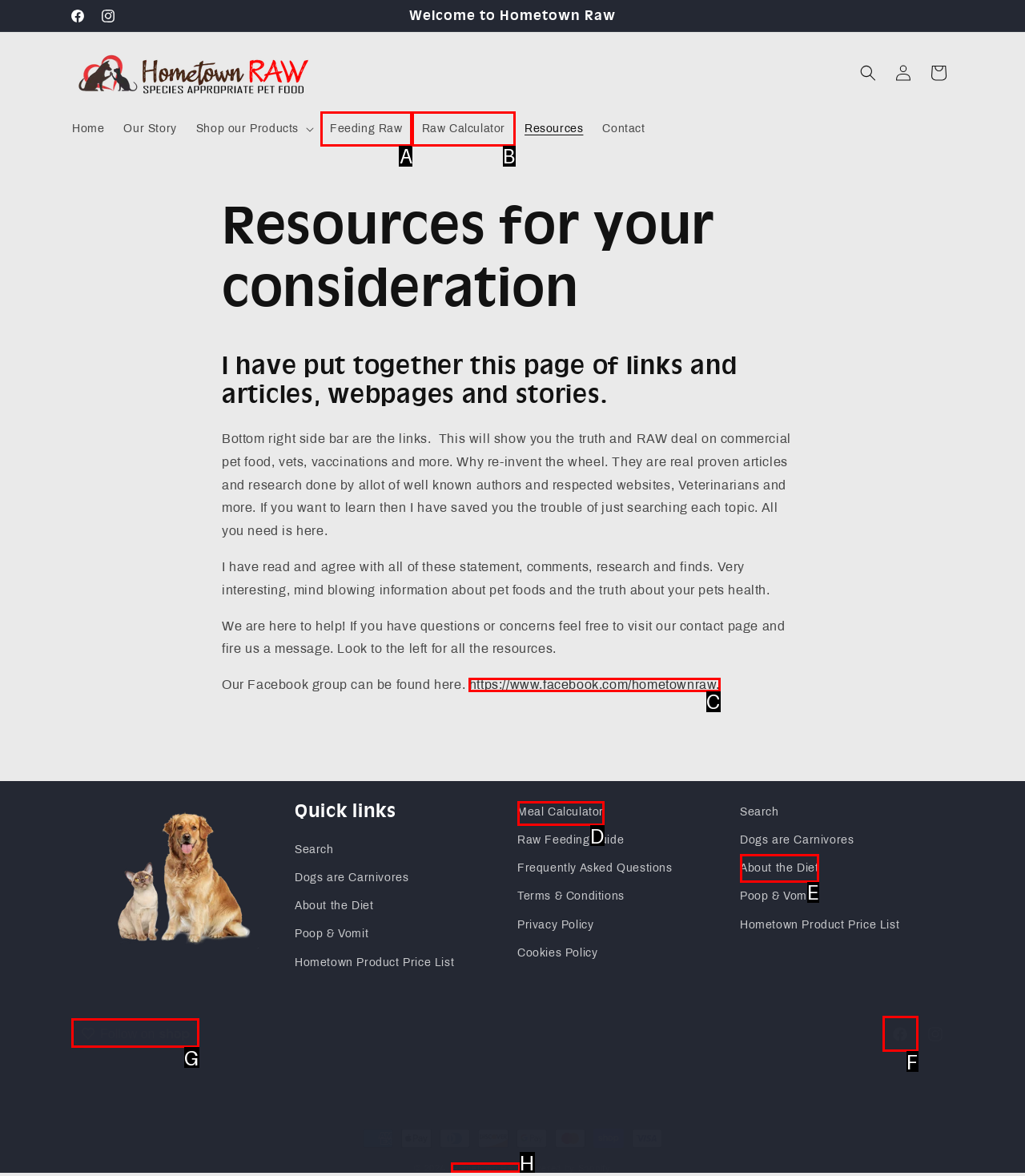Pick the right letter to click to achieve the task: Follow on Shop
Answer with the letter of the correct option directly.

G